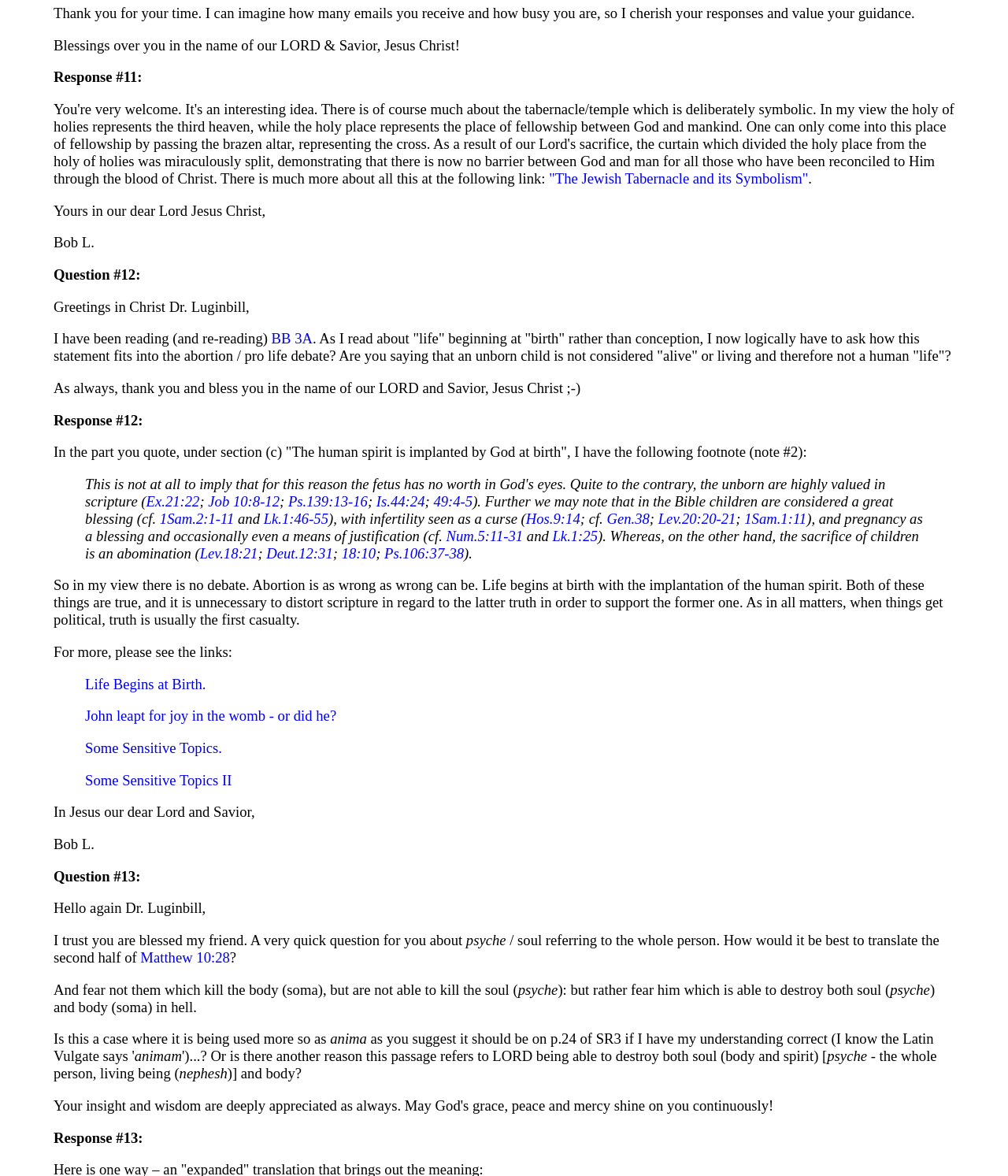Please find the bounding box coordinates for the clickable element needed to perform this instruction: "Click on the link 'The Jewish Tabernacle and its Symbolism'".

[0.545, 0.145, 0.802, 0.159]